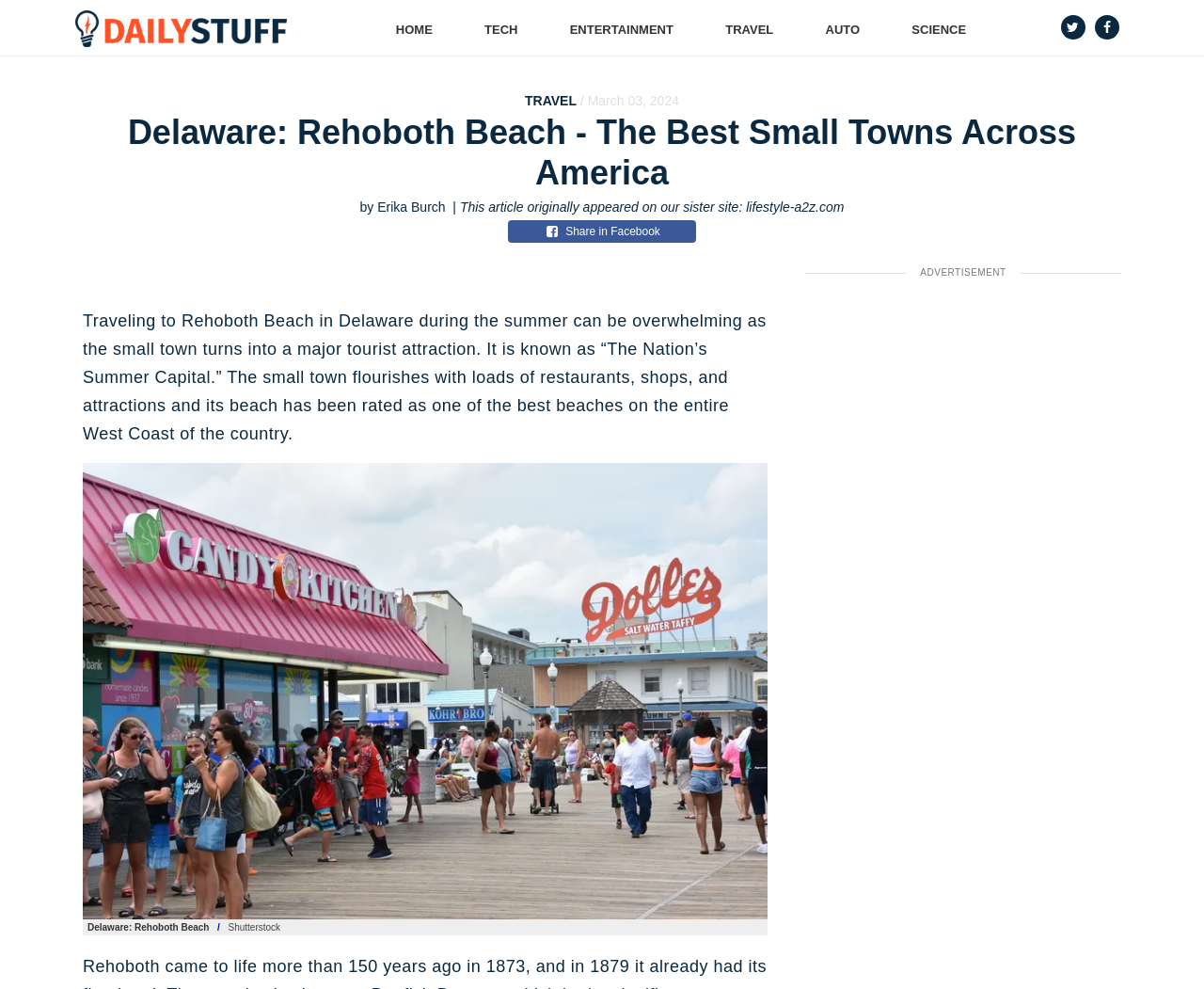Generate the main heading text from the webpage.

Delaware: Rehoboth Beach - The Best Small Towns Across America